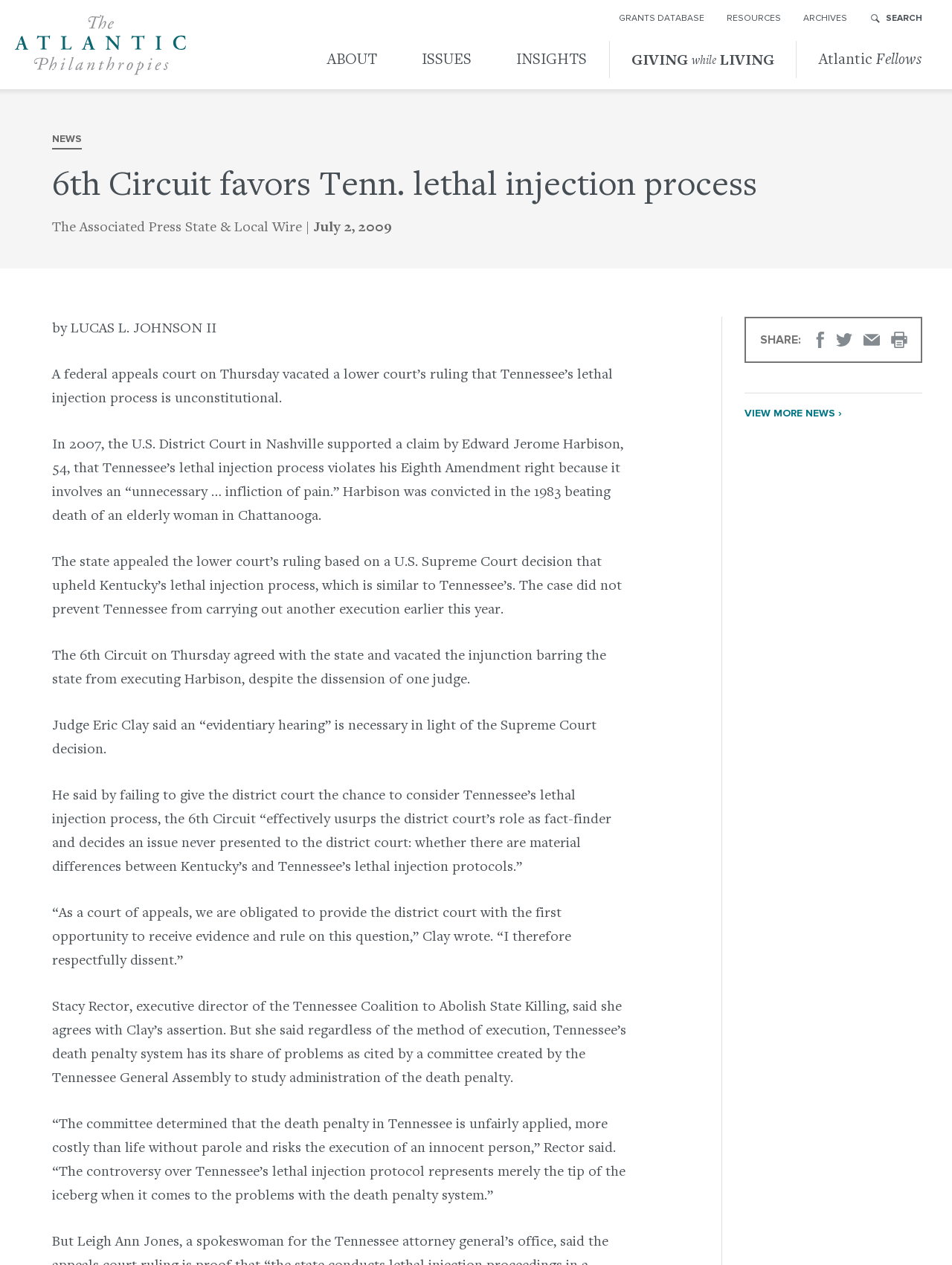Who wrote the article?
Please provide a single word or phrase as the answer based on the screenshot.

LUCAS L. JOHNSON II